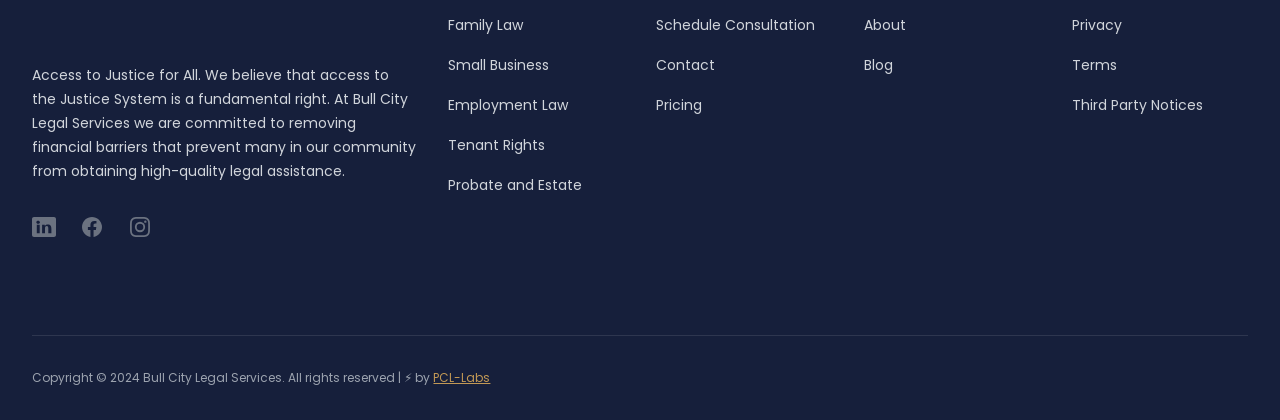Please predict the bounding box coordinates of the element's region where a click is necessary to complete the following instruction: "Read the blog". The coordinates should be represented by four float numbers between 0 and 1, i.e., [left, top, right, bottom].

[0.675, 0.13, 0.698, 0.178]